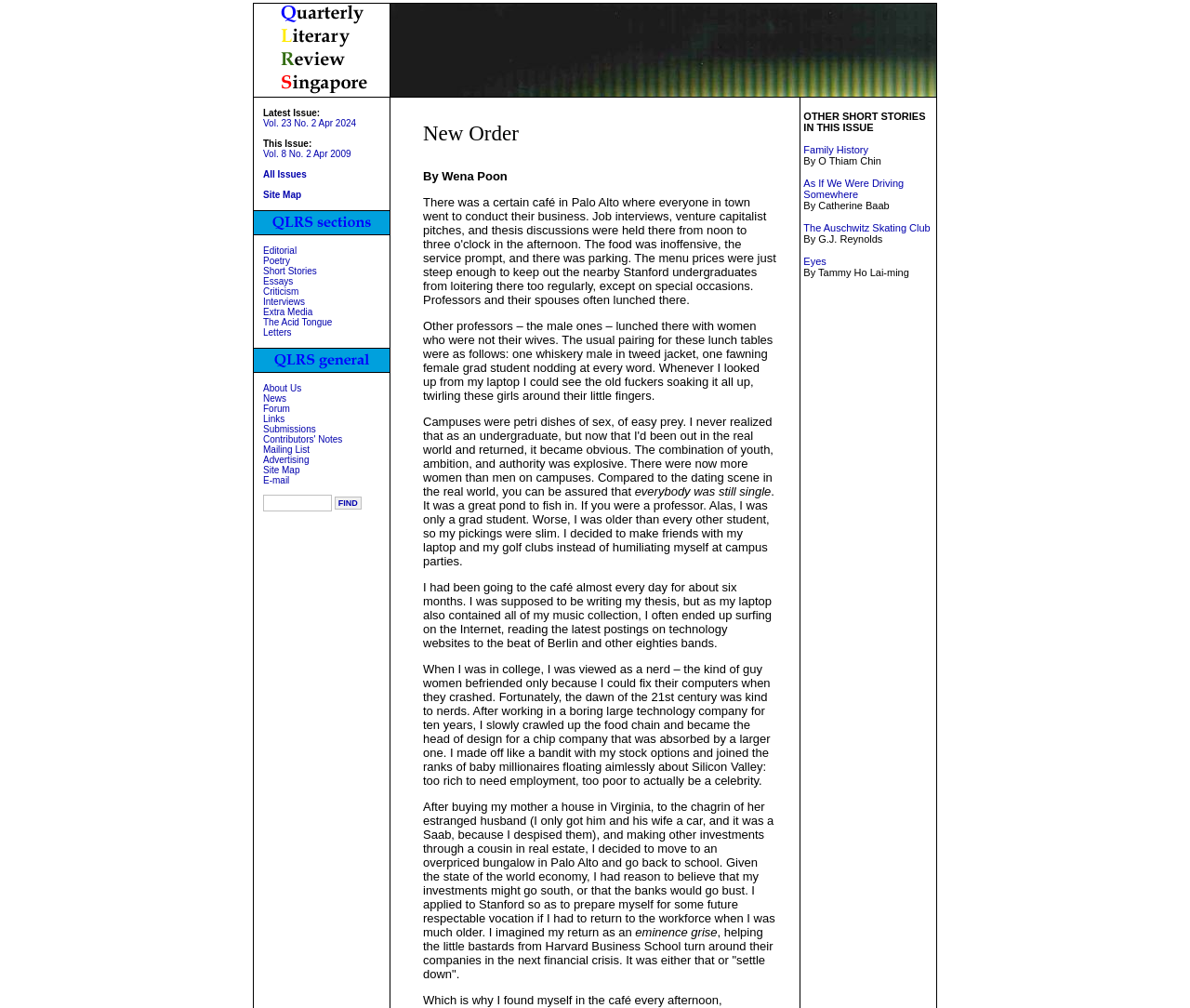What is the purpose of the 'QLRS general' section? Based on the screenshot, please respond with a single word or phrase.

Unknown